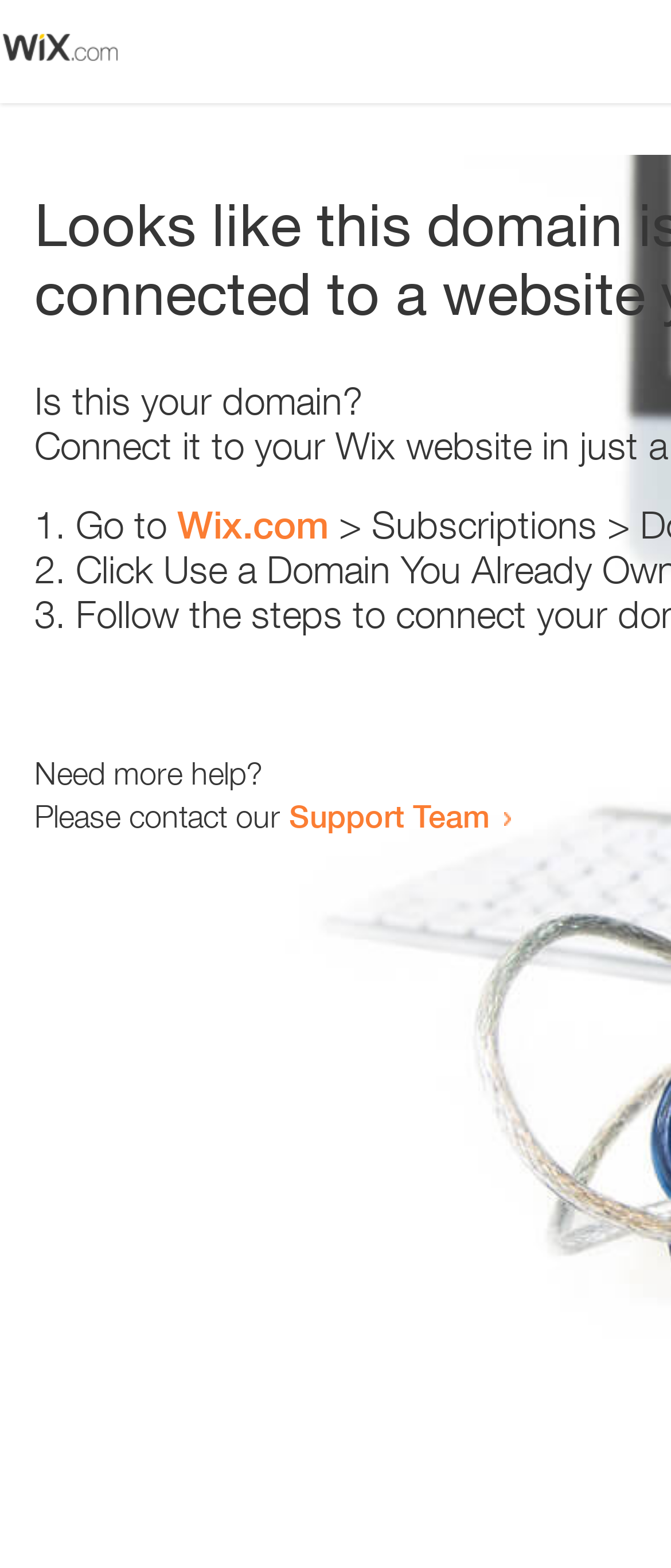Determine which piece of text is the heading of the webpage and provide it.

Looks like this domain isn't
connected to a website yet